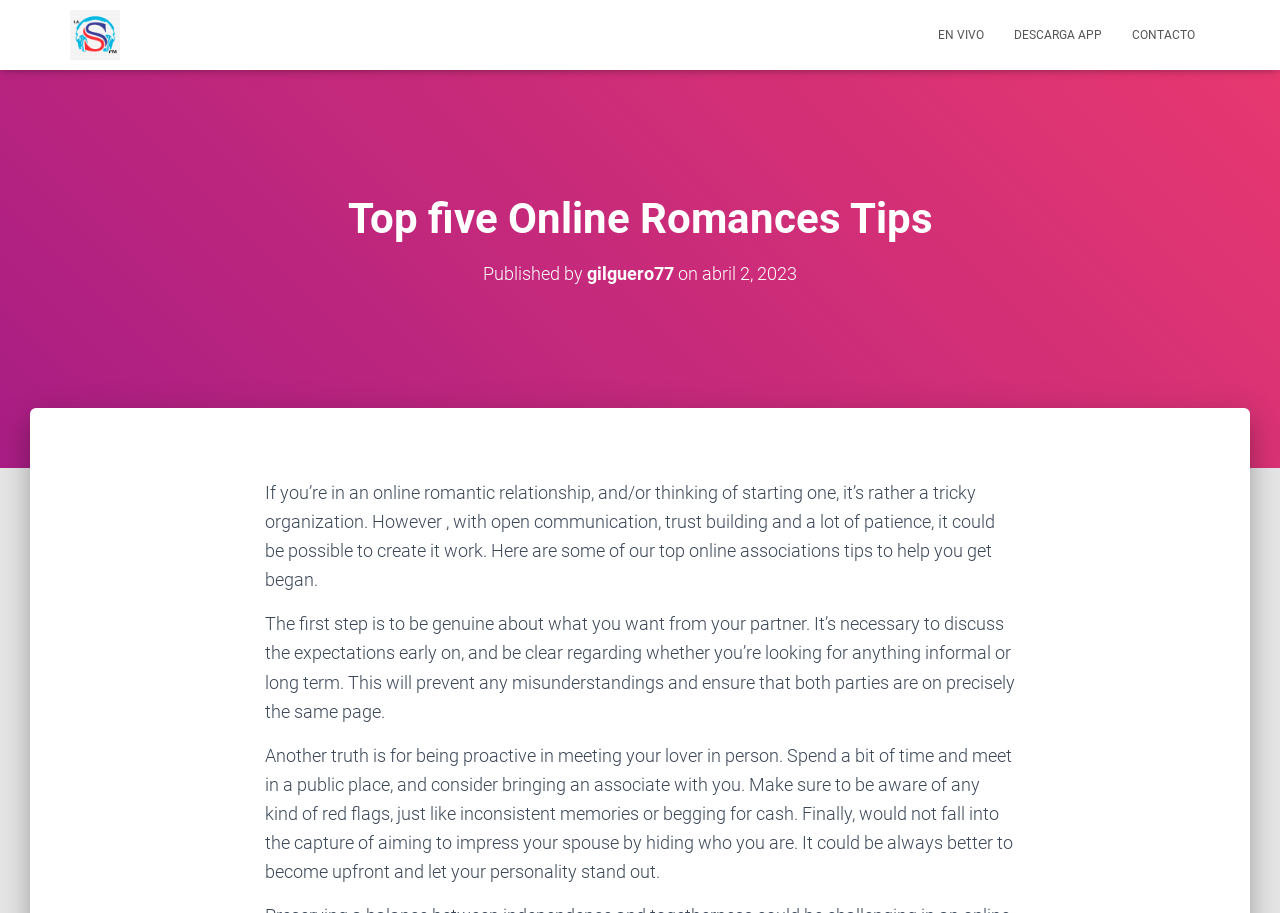Determine the bounding box for the described HTML element: "title="Lasfmradio"". Ensure the coordinates are four float numbers between 0 and 1 in the format [left, top, right, bottom].

[0.043, 0.011, 0.105, 0.066]